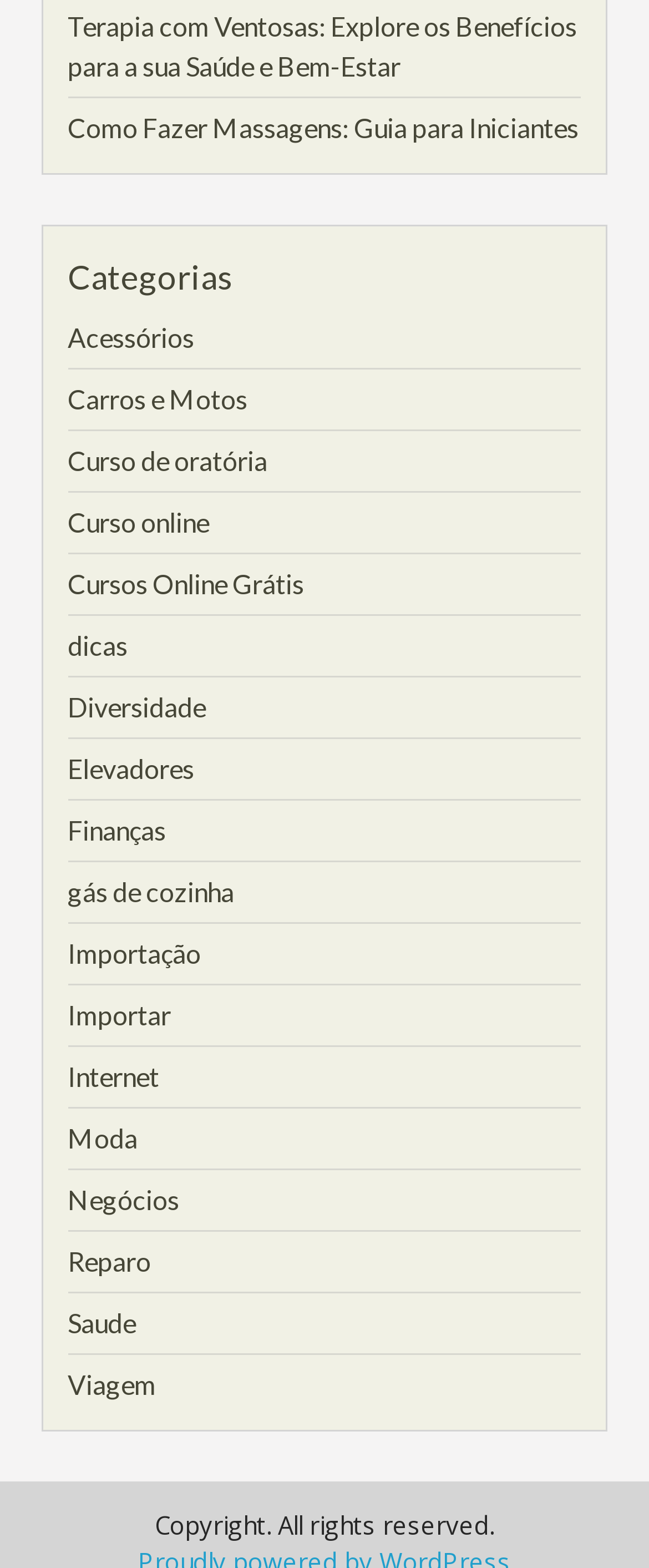Can you specify the bounding box coordinates of the area that needs to be clicked to fulfill the following instruction: "Learn how to give a massage"?

[0.104, 0.071, 0.892, 0.091]